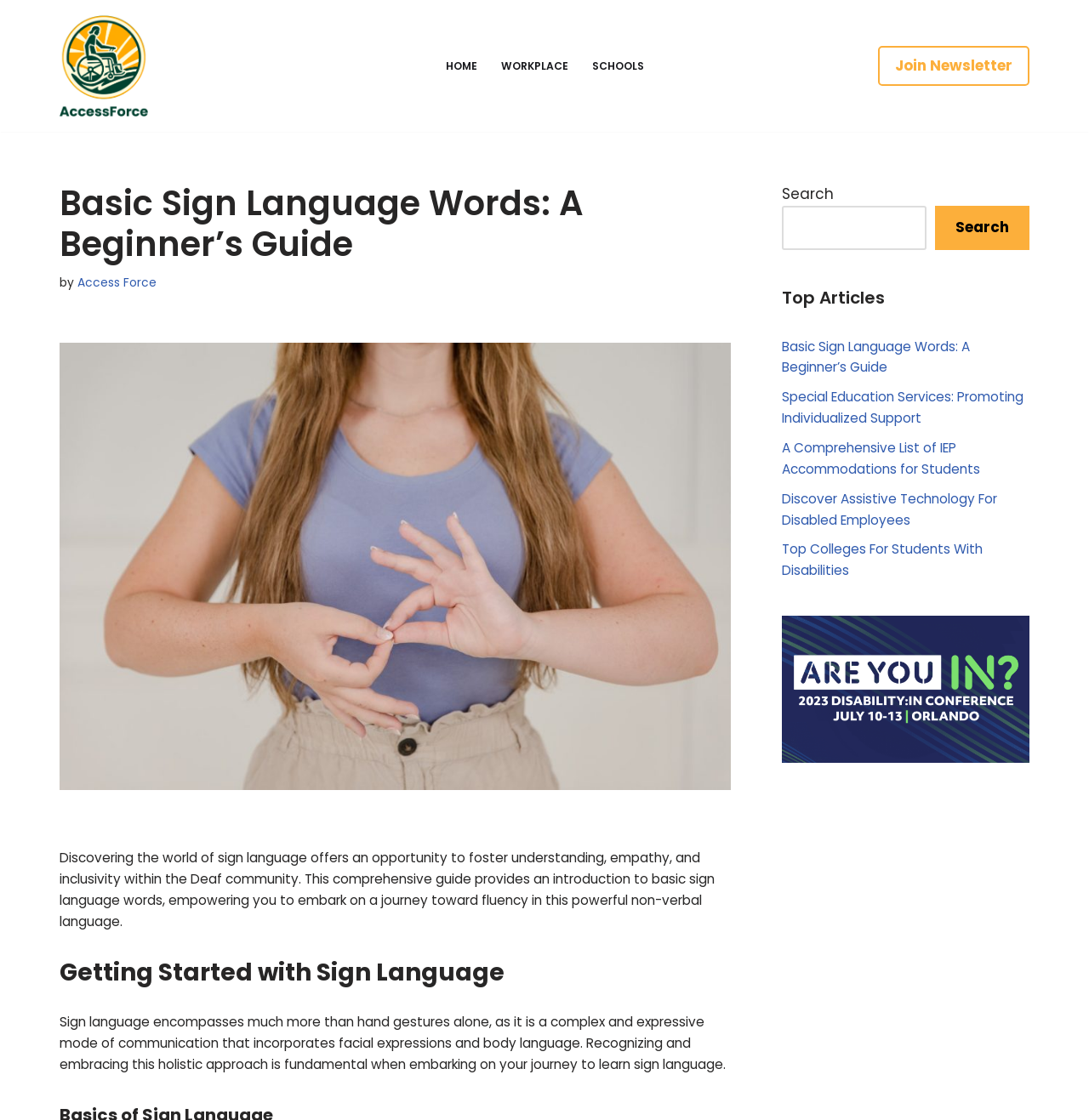Can you find the bounding box coordinates of the area I should click to execute the following instruction: "Contact Us"?

None